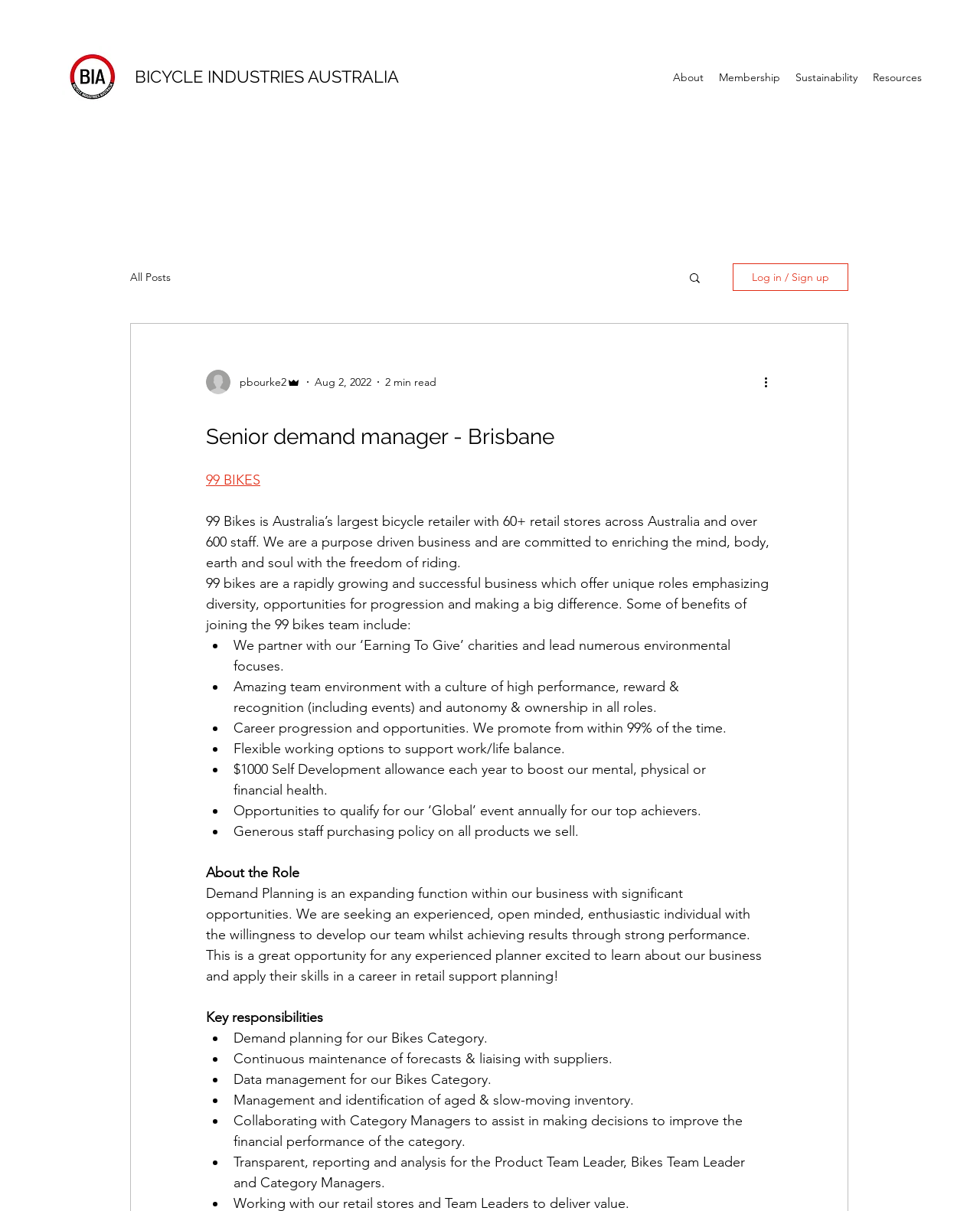From the given element description: "Resources", find the bounding box for the UI element. Provide the coordinates as four float numbers between 0 and 1, in the order [left, top, right, bottom].

[0.883, 0.054, 0.948, 0.073]